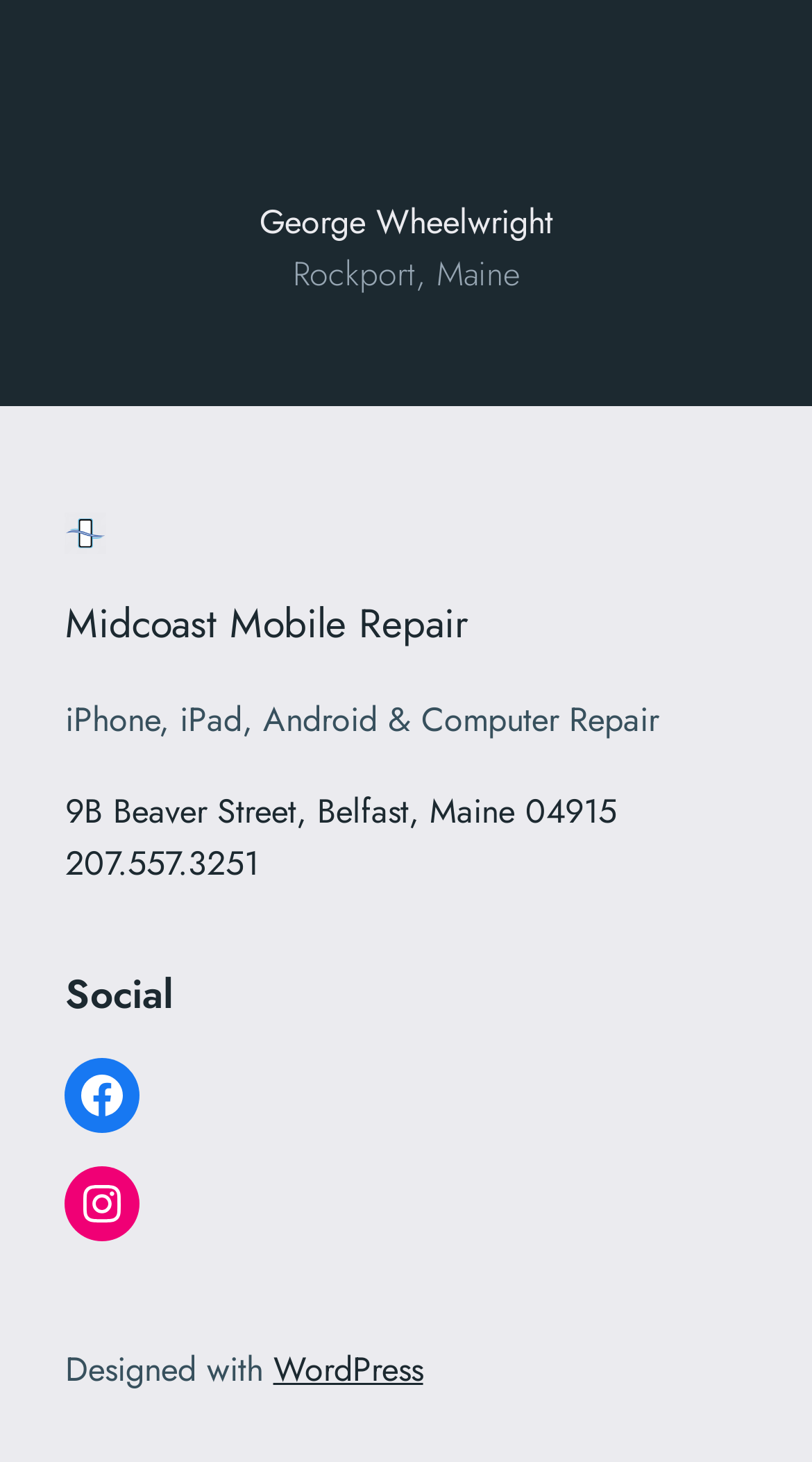What is the city of the business location?
Please respond to the question with a detailed and thorough explanation.

The city of the business location is mentioned in the StaticText element with the text '9B Beaver Street, Belfast, Maine 04915' located at [0.08, 0.538, 0.759, 0.571].